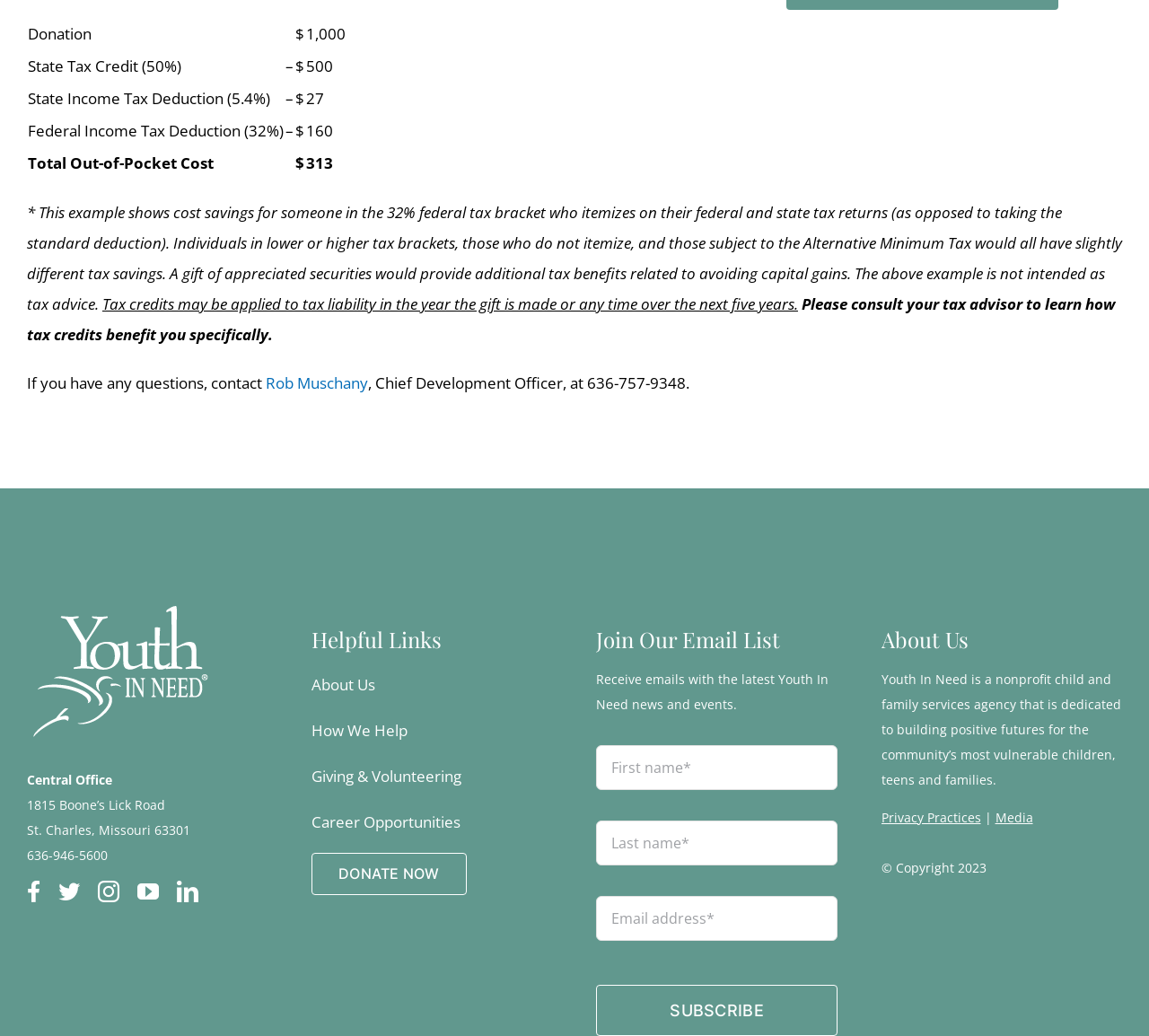Can you identify the bounding box coordinates of the clickable region needed to carry out this instruction: 'Contact Rob Muschany'? The coordinates should be four float numbers within the range of 0 to 1, stated as [left, top, right, bottom].

[0.231, 0.36, 0.32, 0.38]